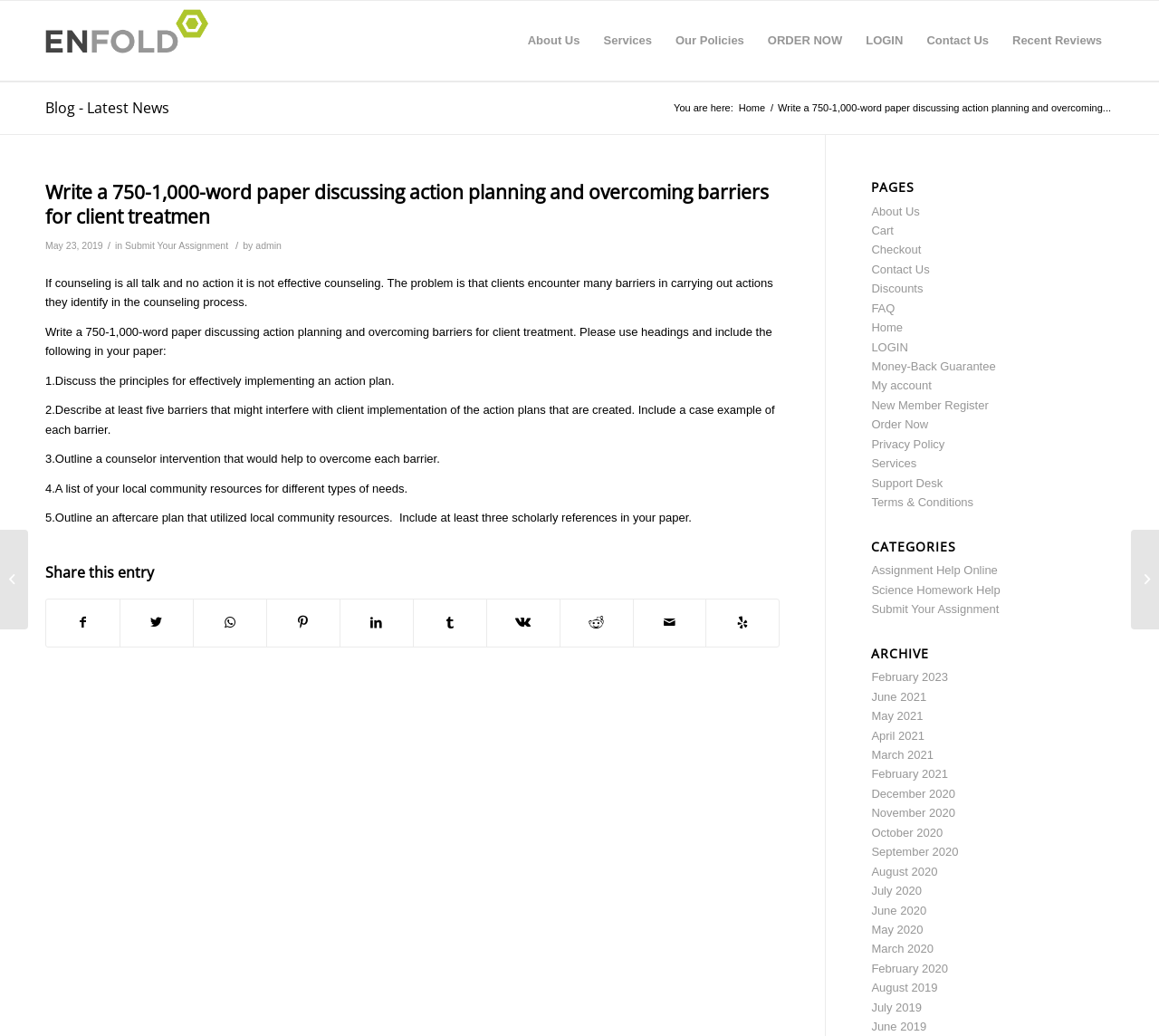Locate and extract the headline of this webpage.

Write a 750-1,000-word paper discussing action planning and overcoming barriers for client treatmen